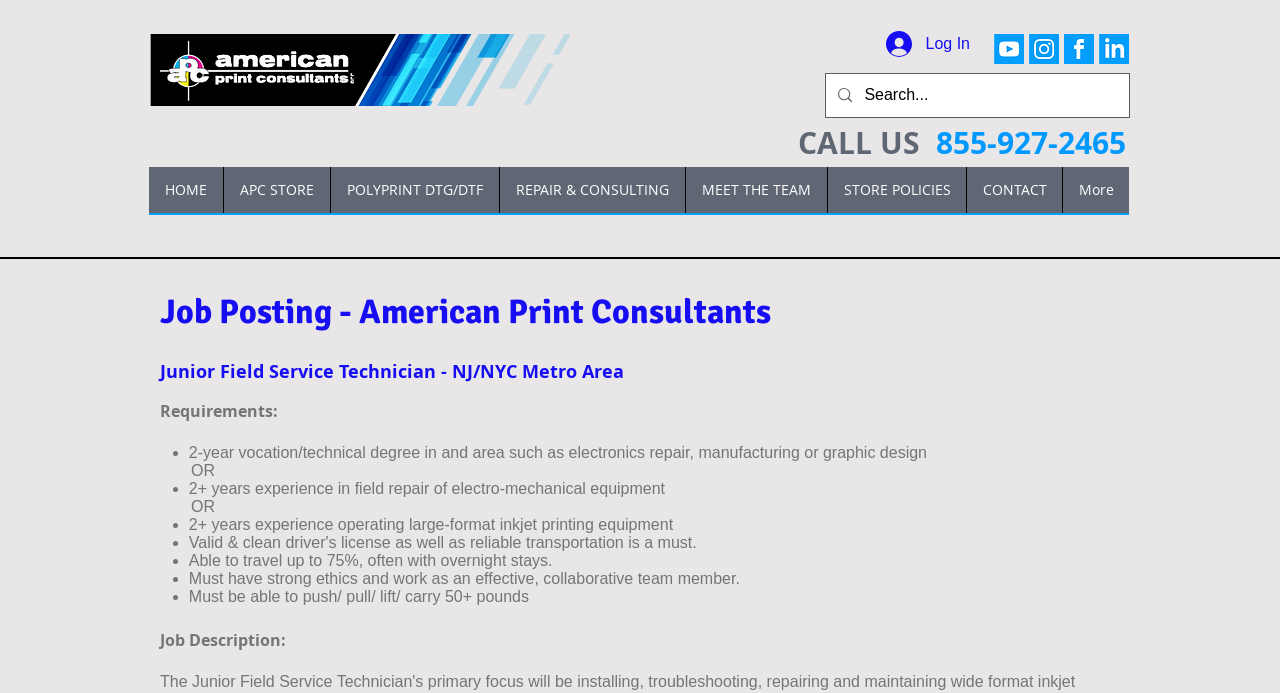What is the job title?
Based on the image, answer the question with as much detail as possible.

The job title is obtained from the heading element 'Junior Field Service Technician - NJ/NYC Metro Area' which is a subheading of the main job posting.